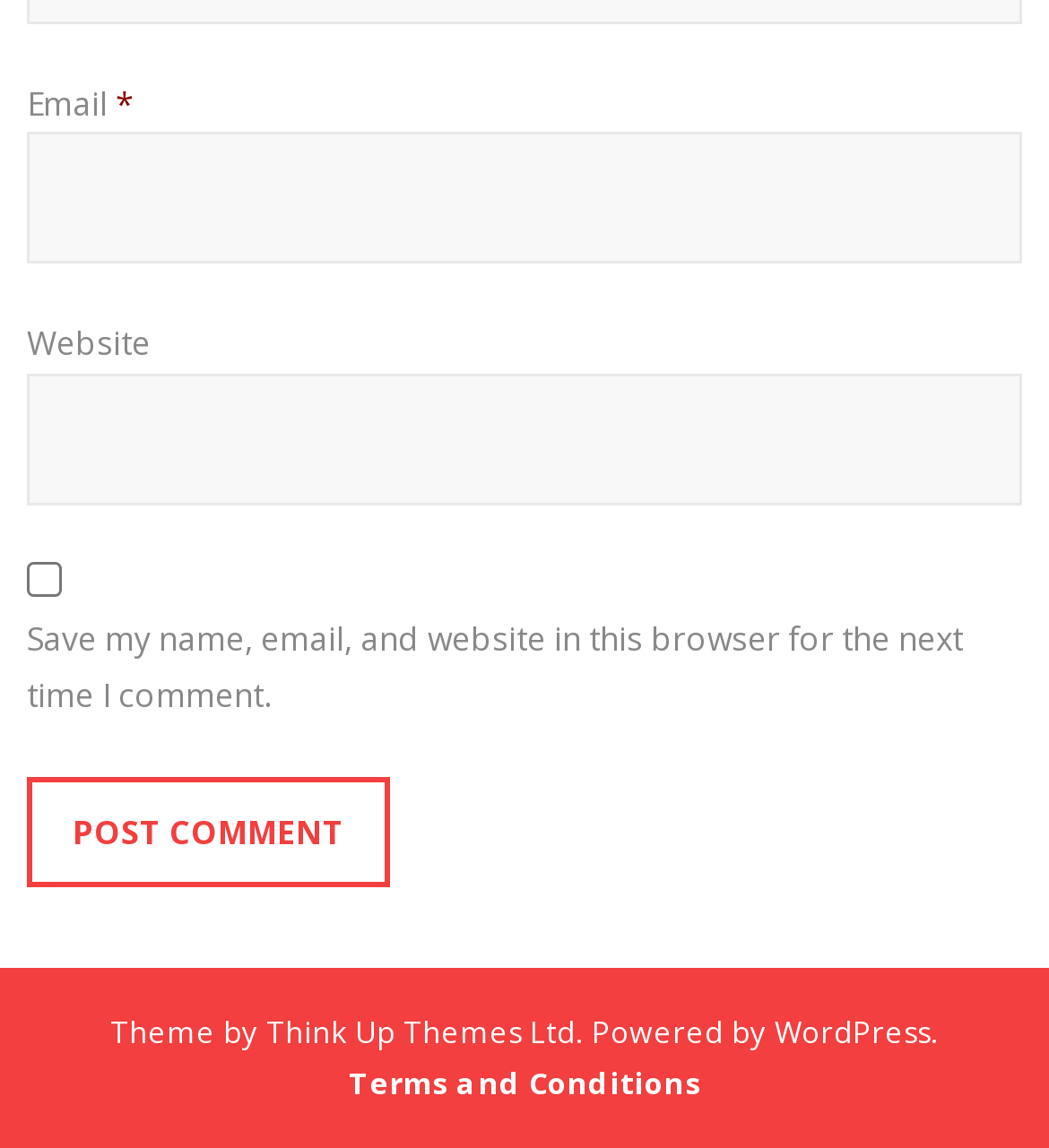What is the label of the first textbox?
Answer the question with a detailed explanation, including all necessary information.

The first textbox has a label 'Email *', which indicates that it is a required field for the user's email address.